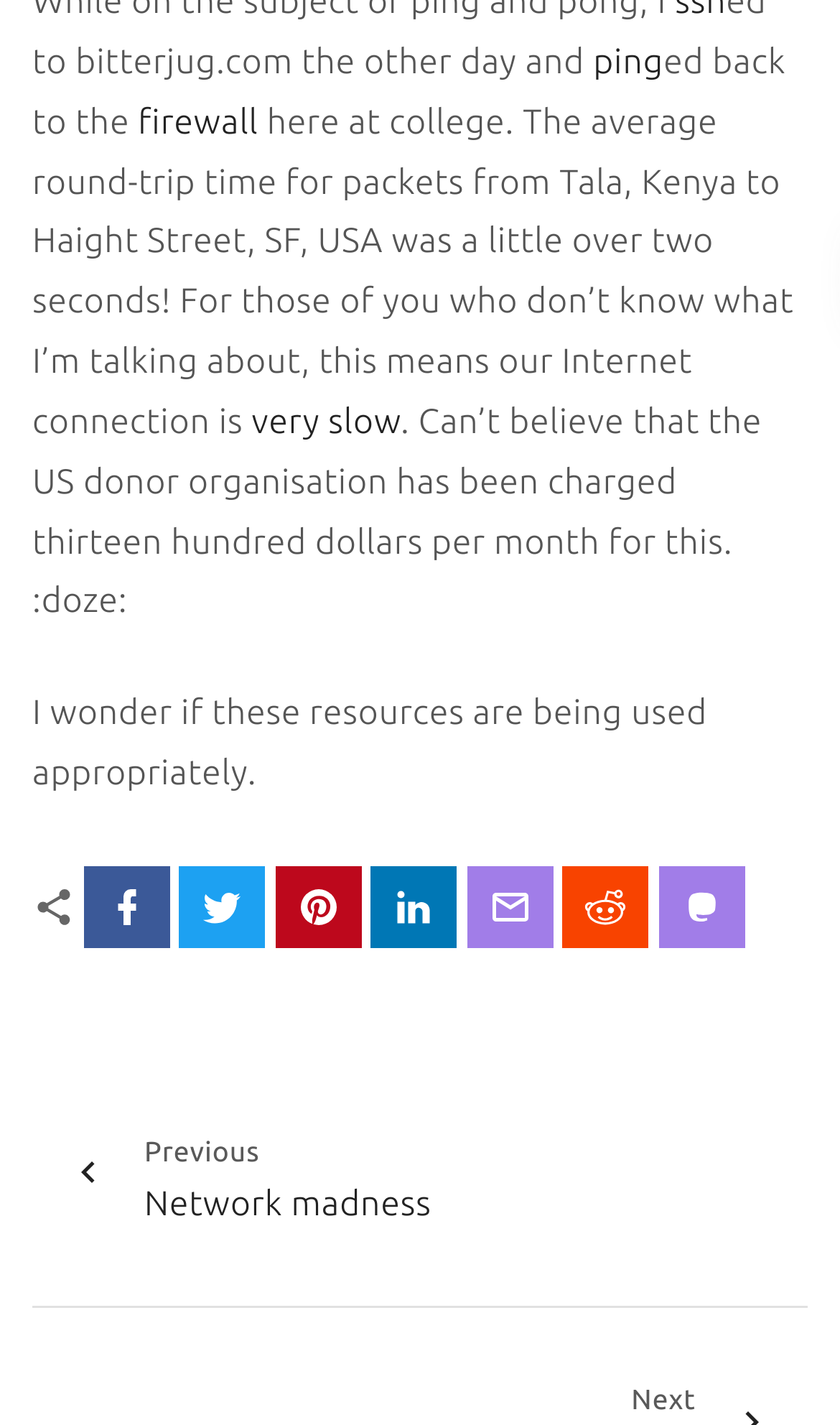How many social media links are in the footer?
Based on the screenshot, give a detailed explanation to answer the question.

The answer can be found by counting the link elements within the FooterAsNonLandmark element with ID 135. There are links to Facebook, Twitter, Pinterest, LinkedIn, Email, and Reddit, making a total of 6 social media links.